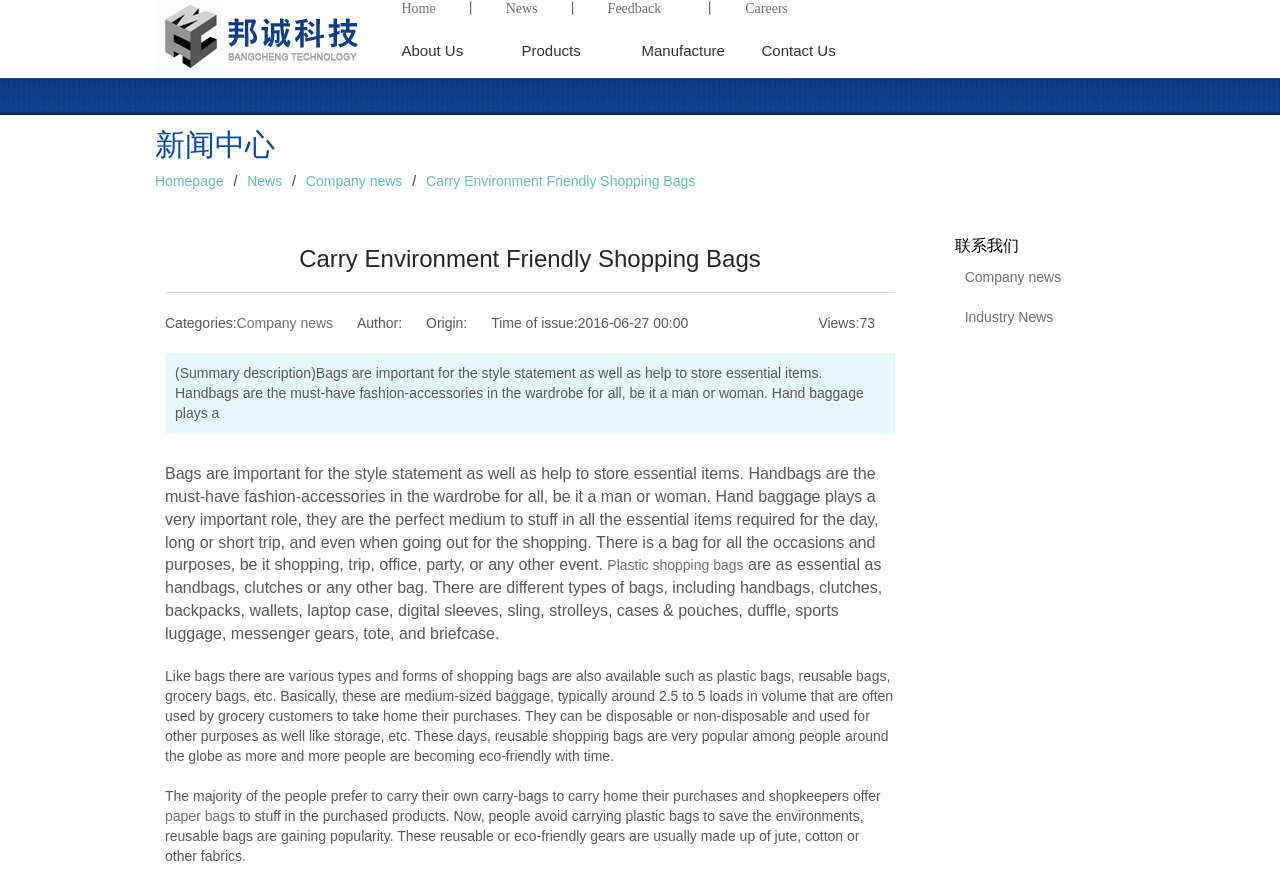Find the bounding box coordinates of the element's region that should be clicked in order to follow the given instruction: "Read the 'About Us' section". The coordinates should consist of four float numbers between 0 and 1, i.e., [left, top, right, bottom].

[0.306, 0.021, 0.4, 0.089]